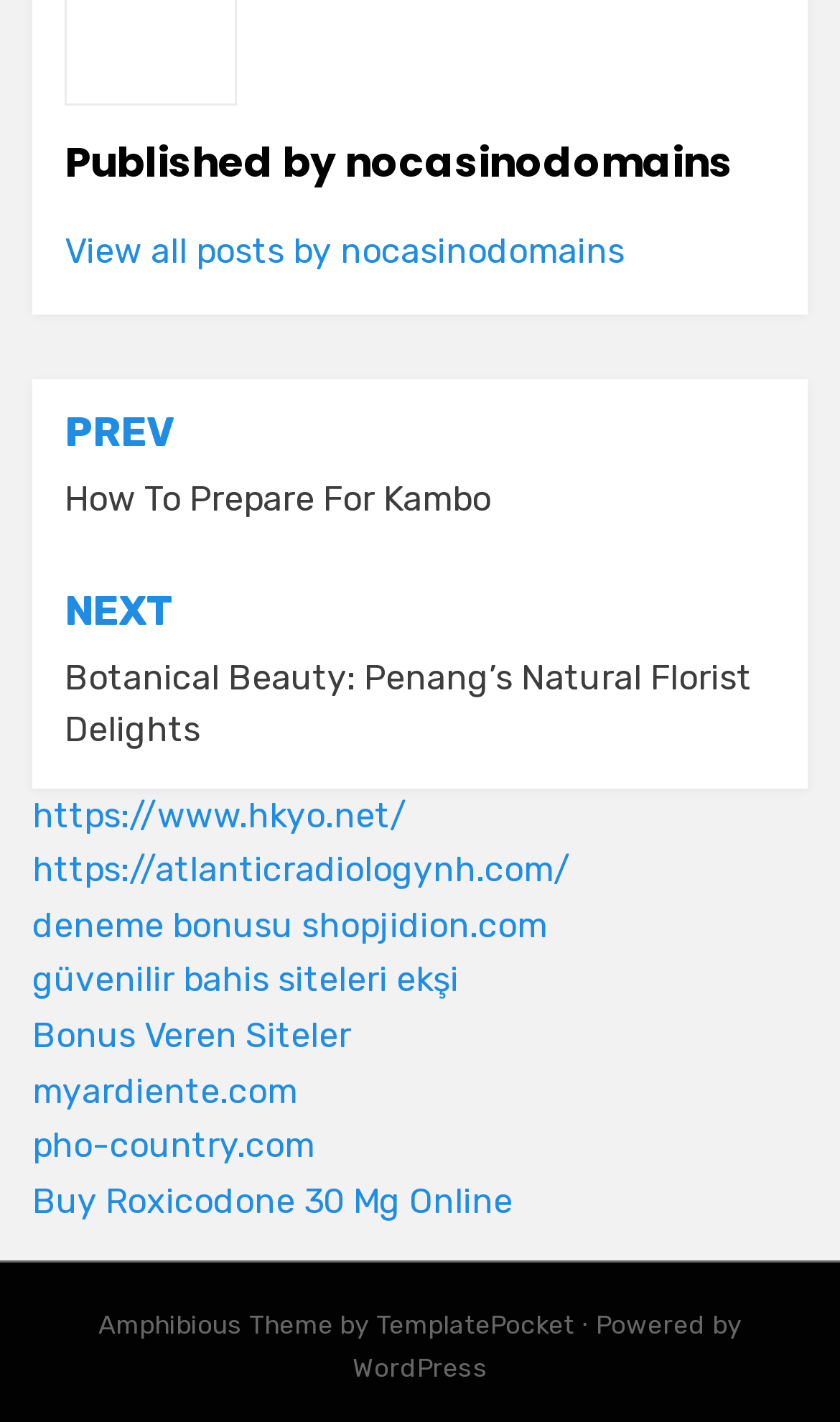Identify the bounding box for the UI element that is described as follows: "alt="logo ridotto"".

None